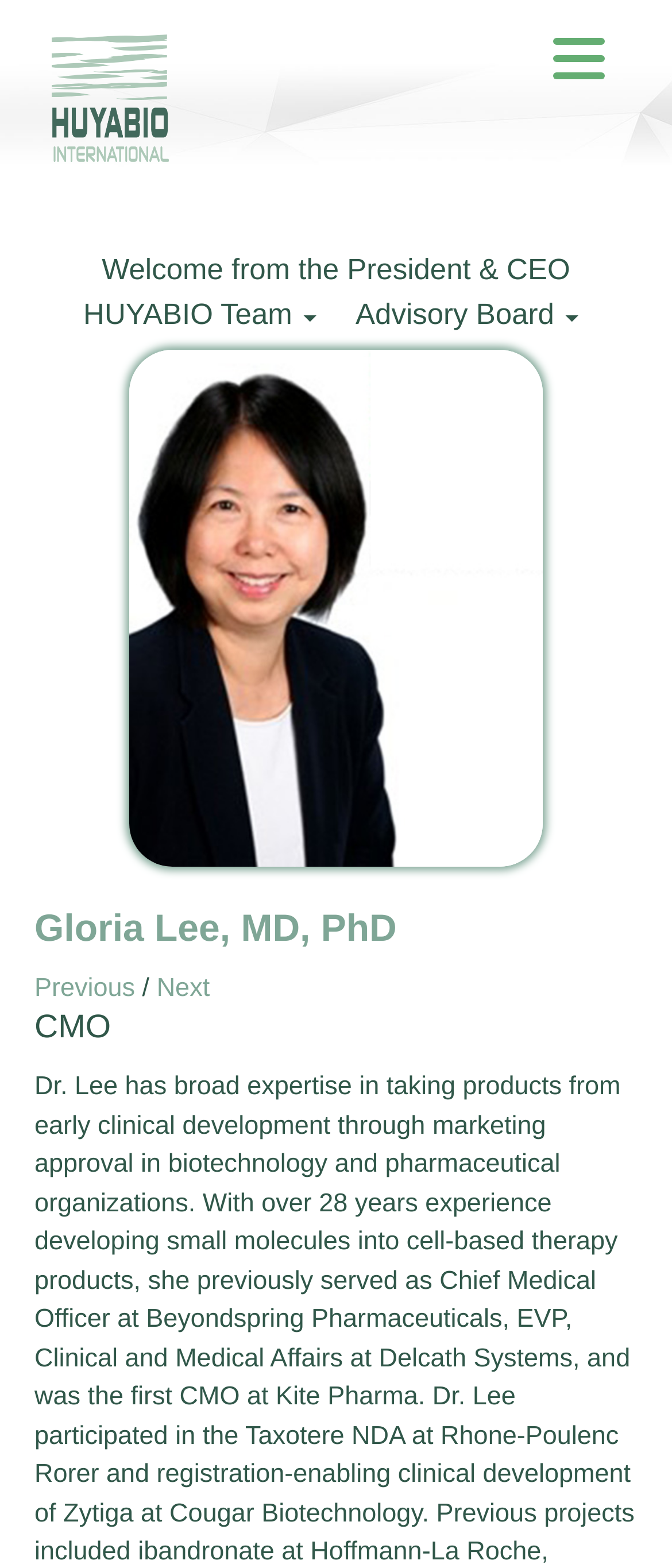How many buttons are there for navigation in the figure section?
Refer to the image and give a detailed answer to the query.

I found the answer by looking at the links 'Previous' and 'Next' which are likely to be the navigation buttons in the figure section.